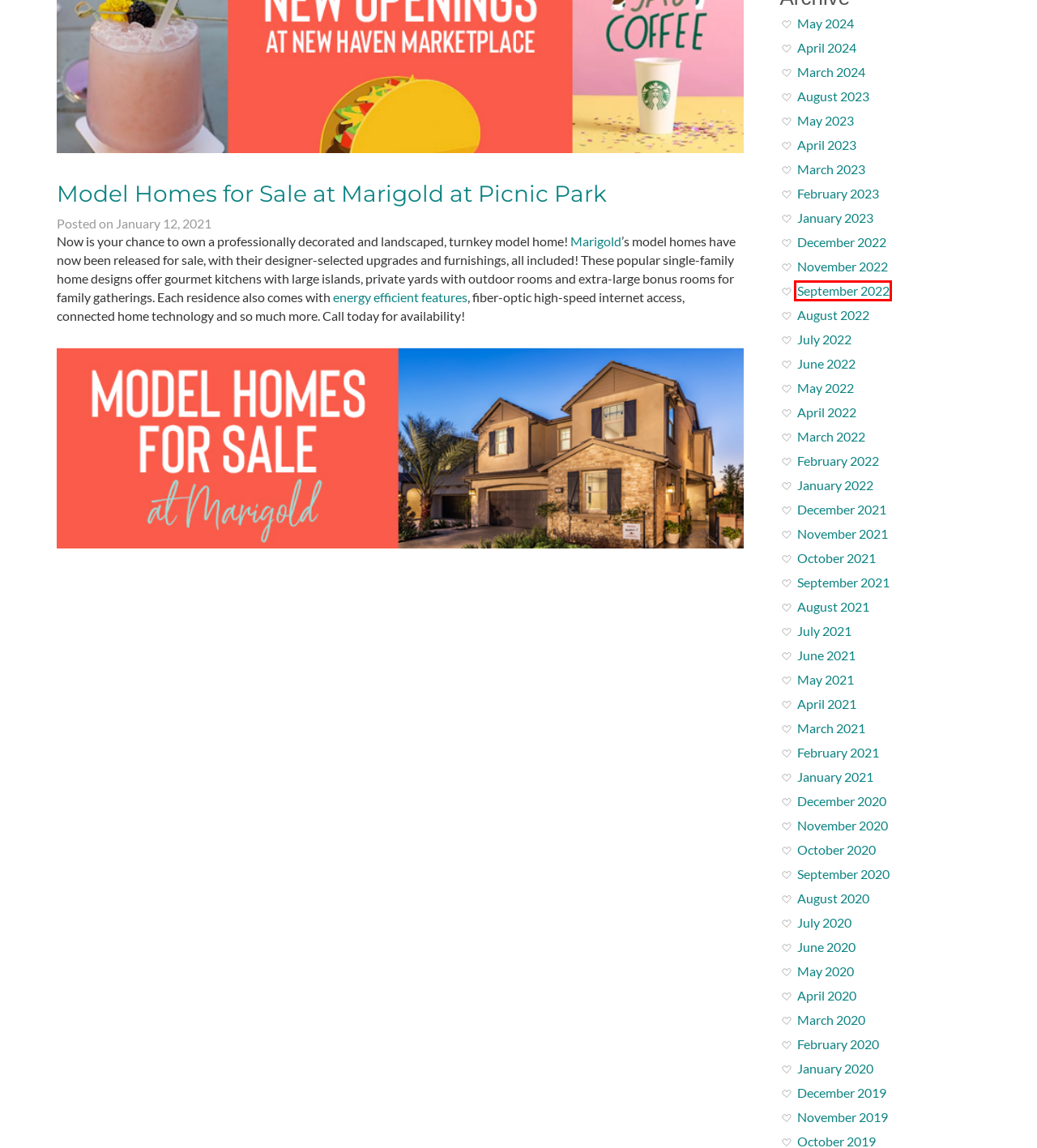View the screenshot of the webpage containing a red bounding box around a UI element. Select the most fitting webpage description for the new page shown after the element in the red bounding box is clicked. Here are the candidates:
A. February | 2022 | New Haven Community Blog
B. September | 2022 | New Haven Community Blog
C. March | 2020 | New Haven Community Blog
D. May | 2020 | New Haven Community Blog
E. May | 2021 | New Haven Community Blog
F. September | 2021 | New Haven Community Blog
G. April | 2023 | New Haven Community Blog
H. April | 2024 | New Haven Community Blog

B